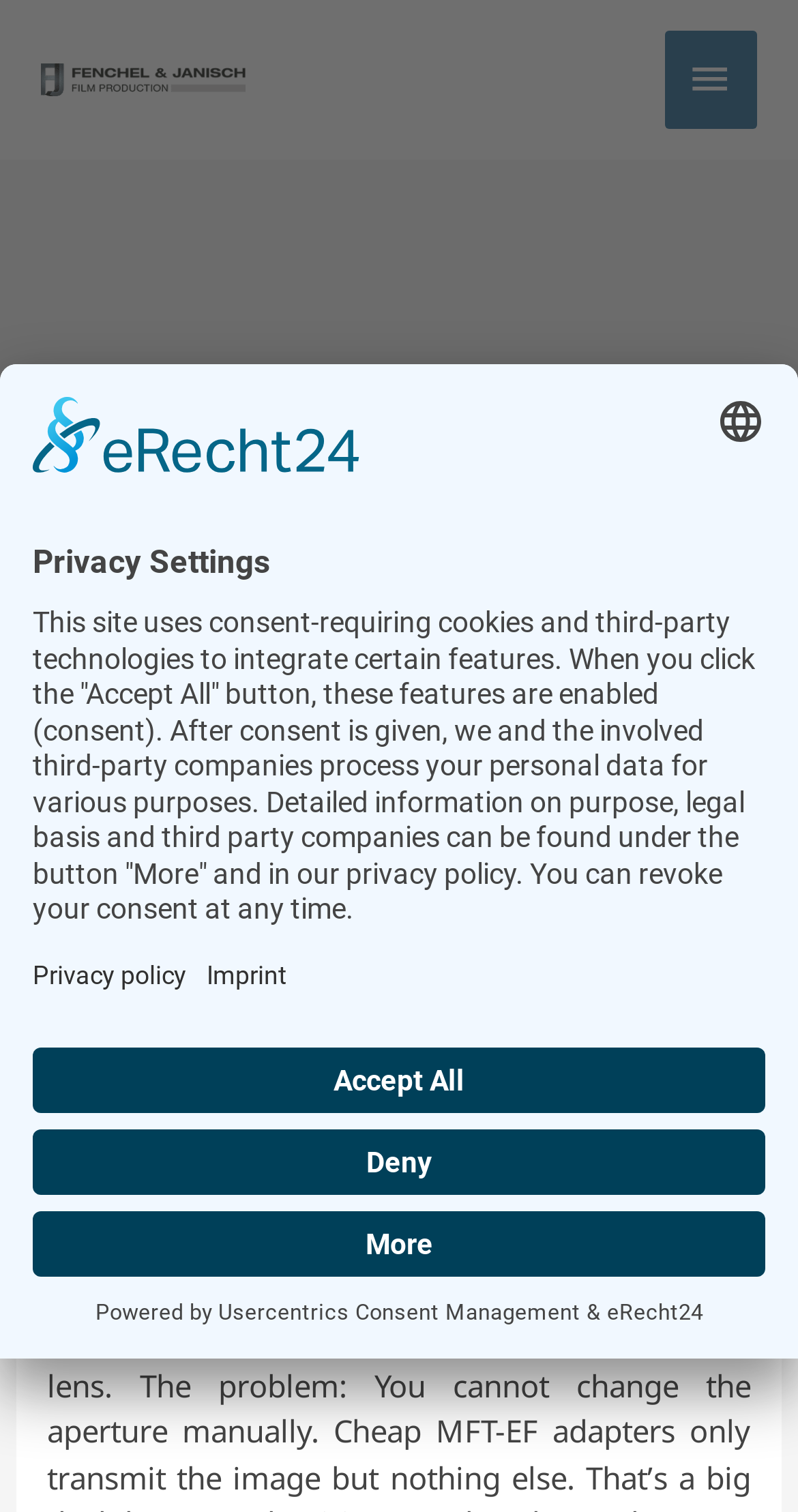Respond with a single word or phrase for the following question: 
What is the company mentioned in the privacy settings?

eRecht24